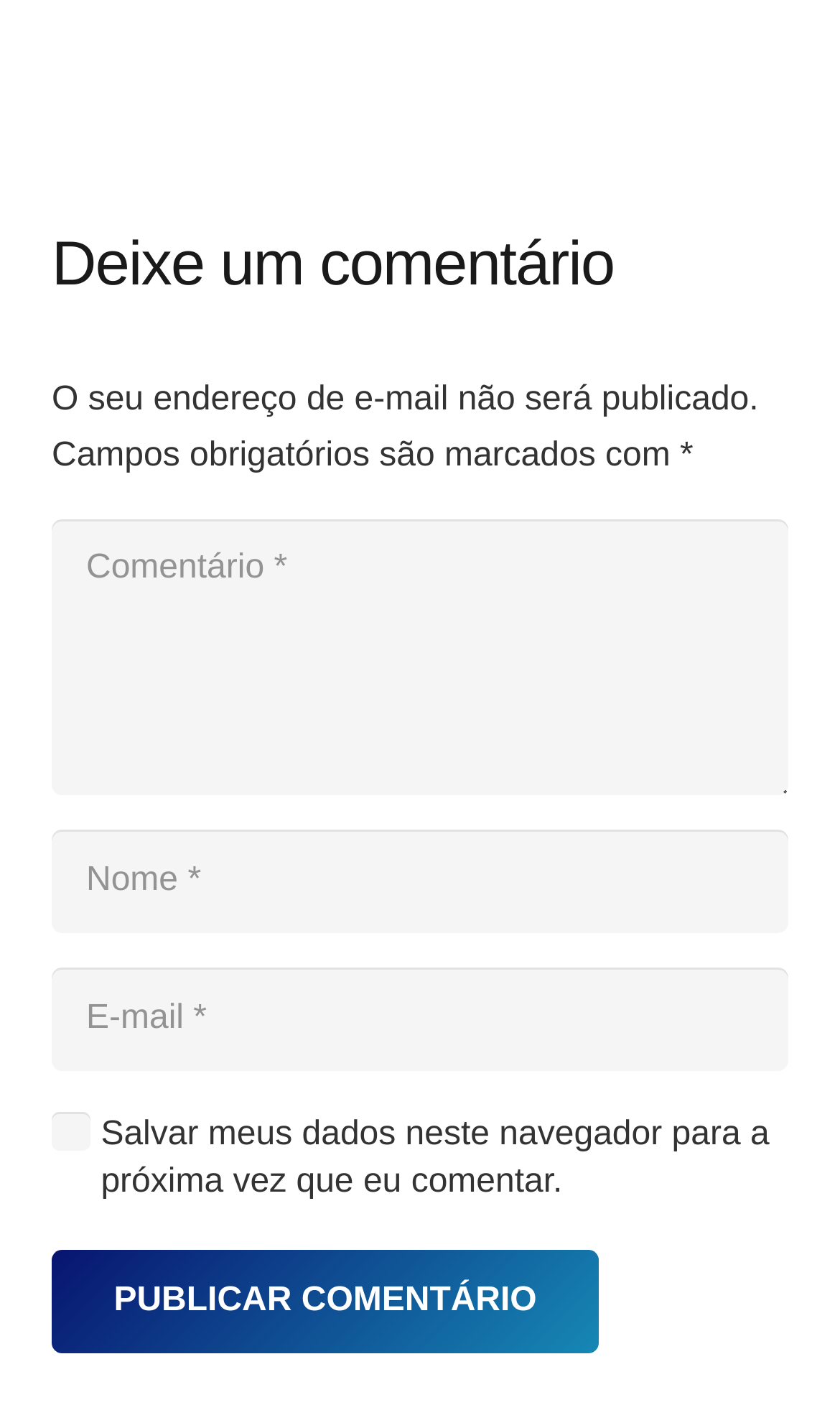What is the format of the email address?
Look at the screenshot and provide an in-depth answer.

The webpage requires a valid email address to be entered in the email text box. This means that the email address should be in the correct format, such as 'example@example.com', and not just any random text.